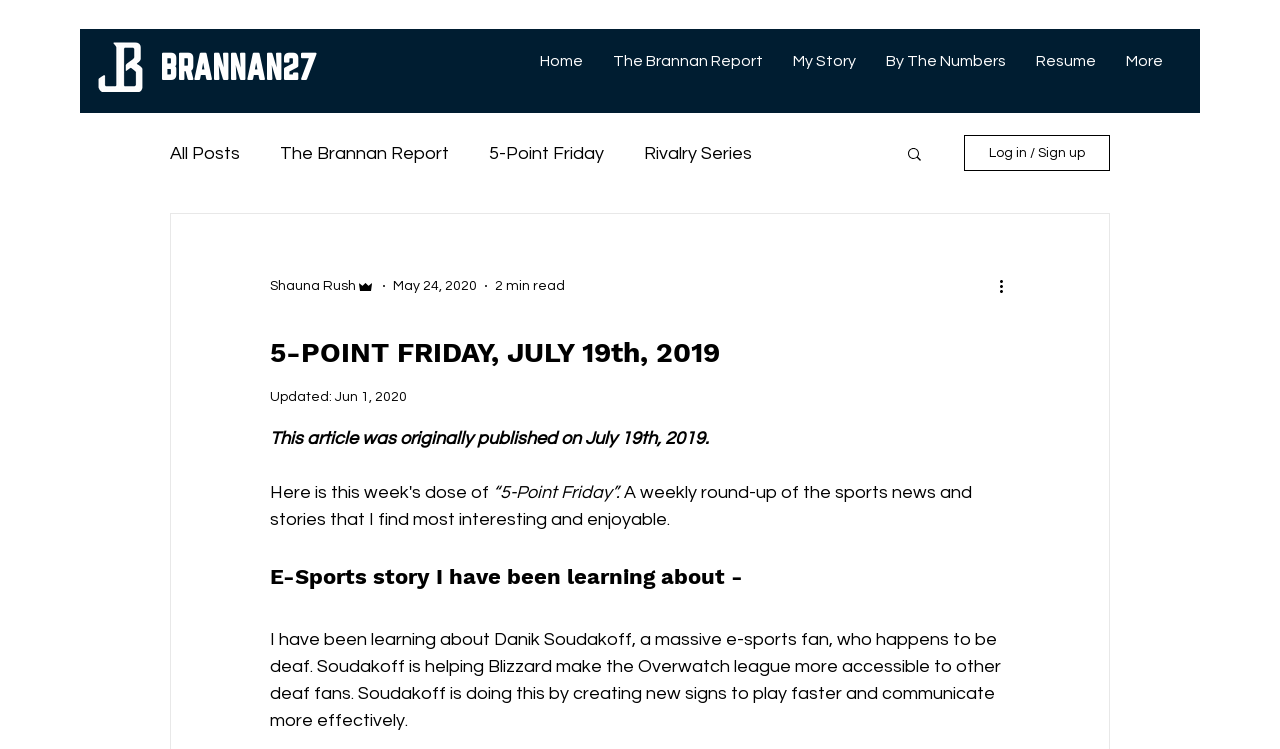Locate the bounding box coordinates of the clickable region to complete the following instruction: "Search for something."

[0.707, 0.194, 0.722, 0.222]